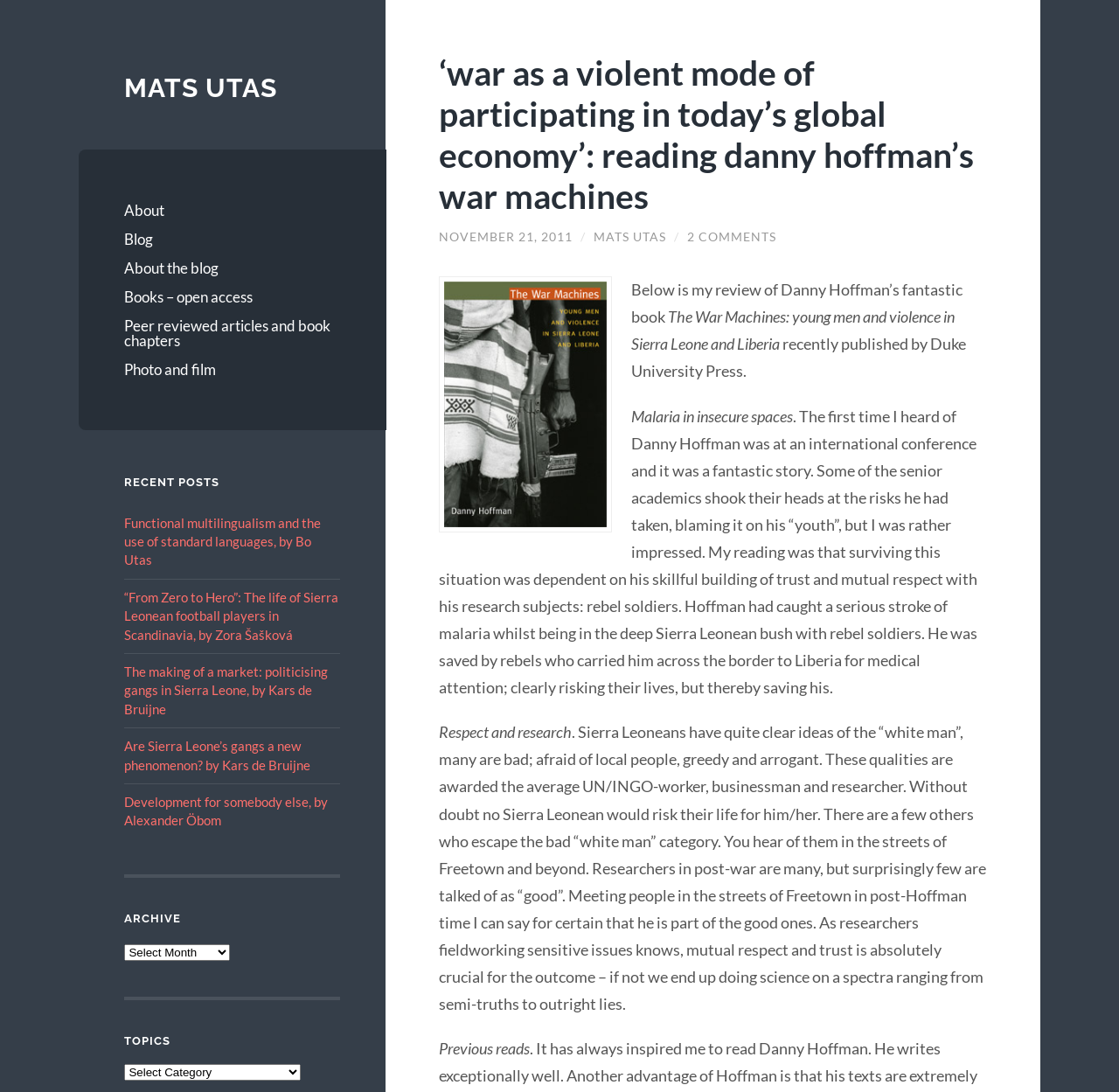Identify the bounding box for the UI element described as: "Mats Utas". The coordinates should be four float numbers between 0 and 1, i.e., [left, top, right, bottom].

[0.53, 0.21, 0.595, 0.223]